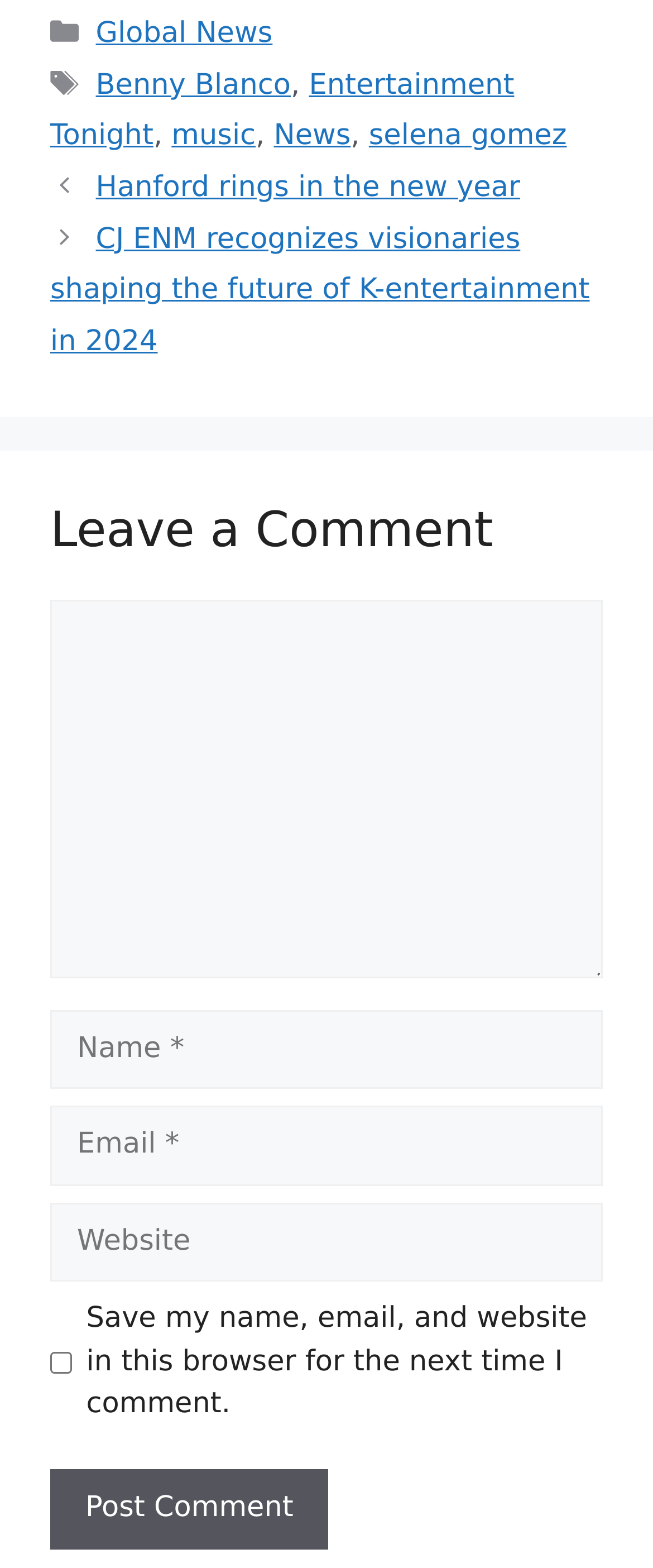What is the purpose of the textbox labeled 'Email'?
Give a single word or phrase answer based on the content of the image.

To input email address